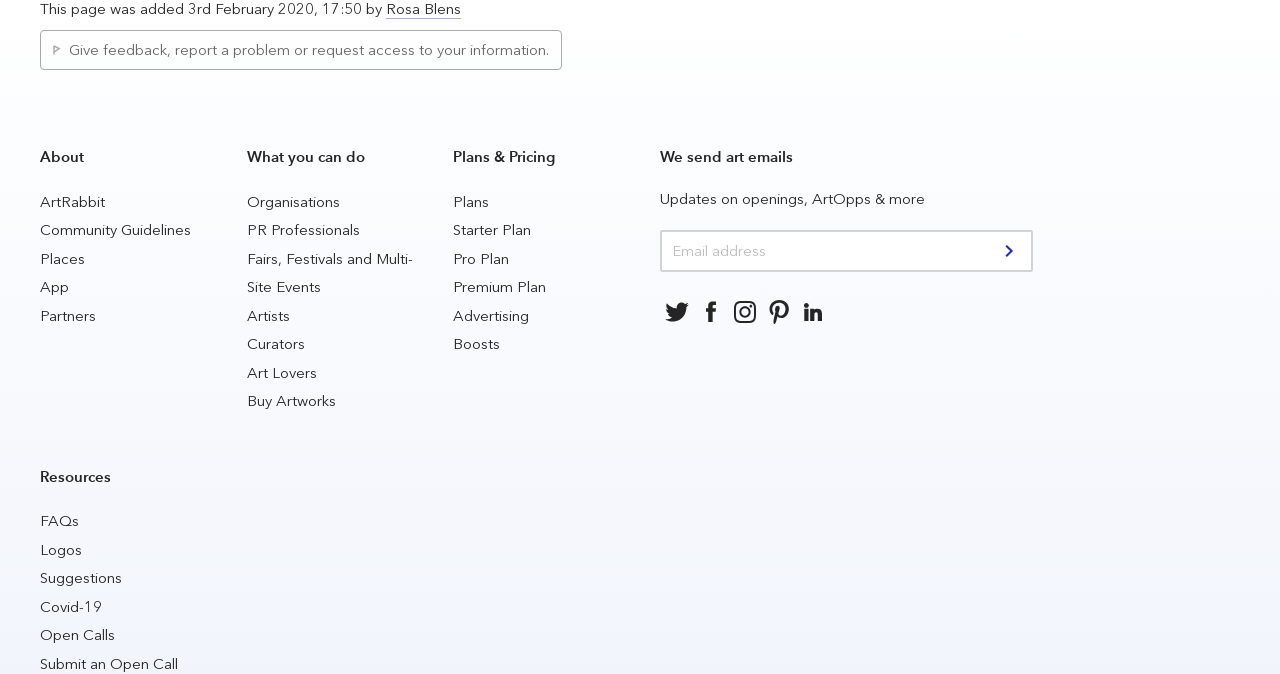Provide the bounding box coordinates for the UI element that is described by this text: "Follow us on: Instagram". The coordinates should be in the form of four float numbers between 0 and 1: [left, top, right, bottom].

[0.569, 0.437, 0.595, 0.488]